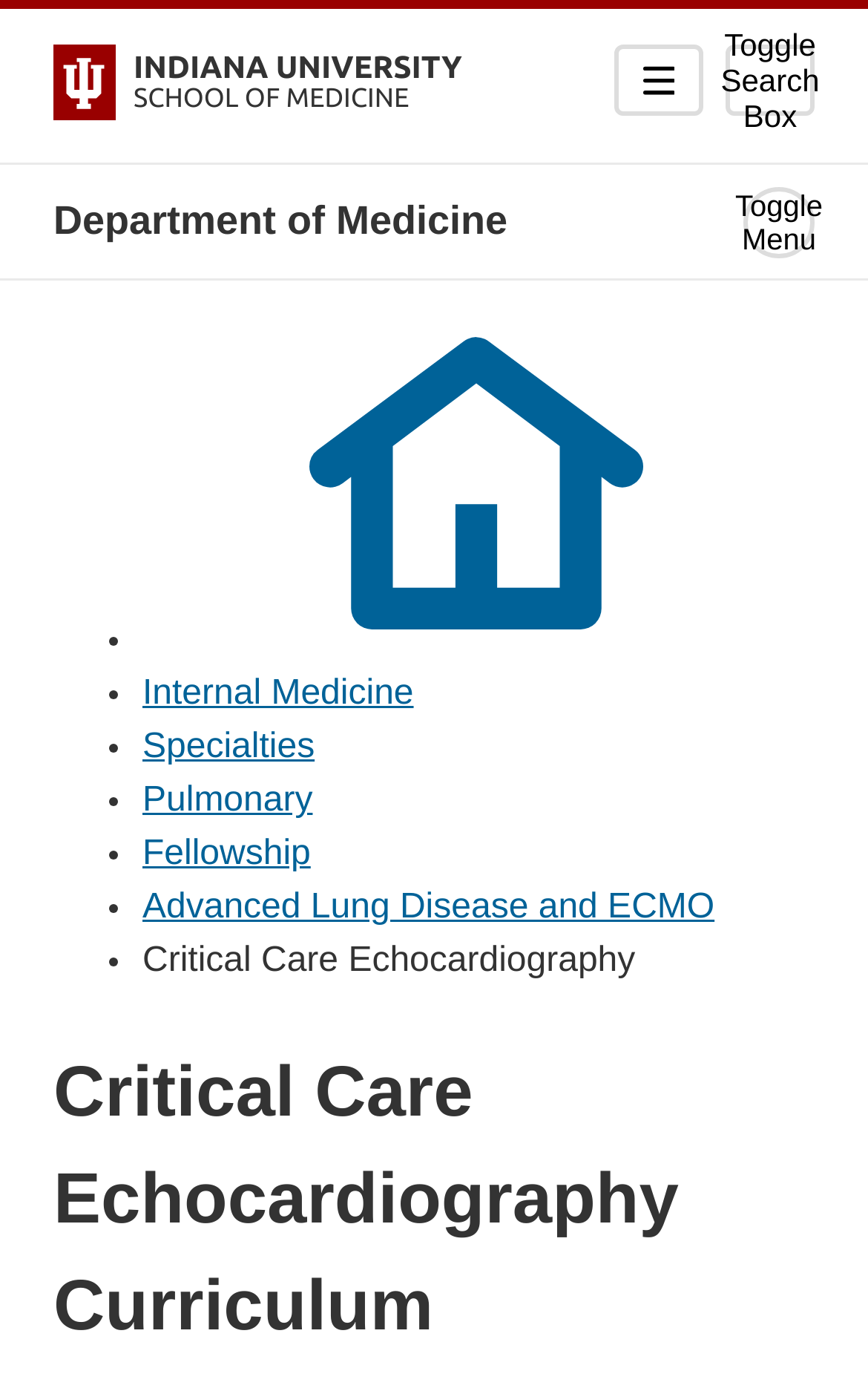Using the webpage screenshot and the element description Toggle Search Box, determine the bounding box coordinates. Specify the coordinates in the format (top-left x, top-left y, bottom-right x, bottom-right y) with values ranging from 0 to 1.

[0.836, 0.032, 0.938, 0.083]